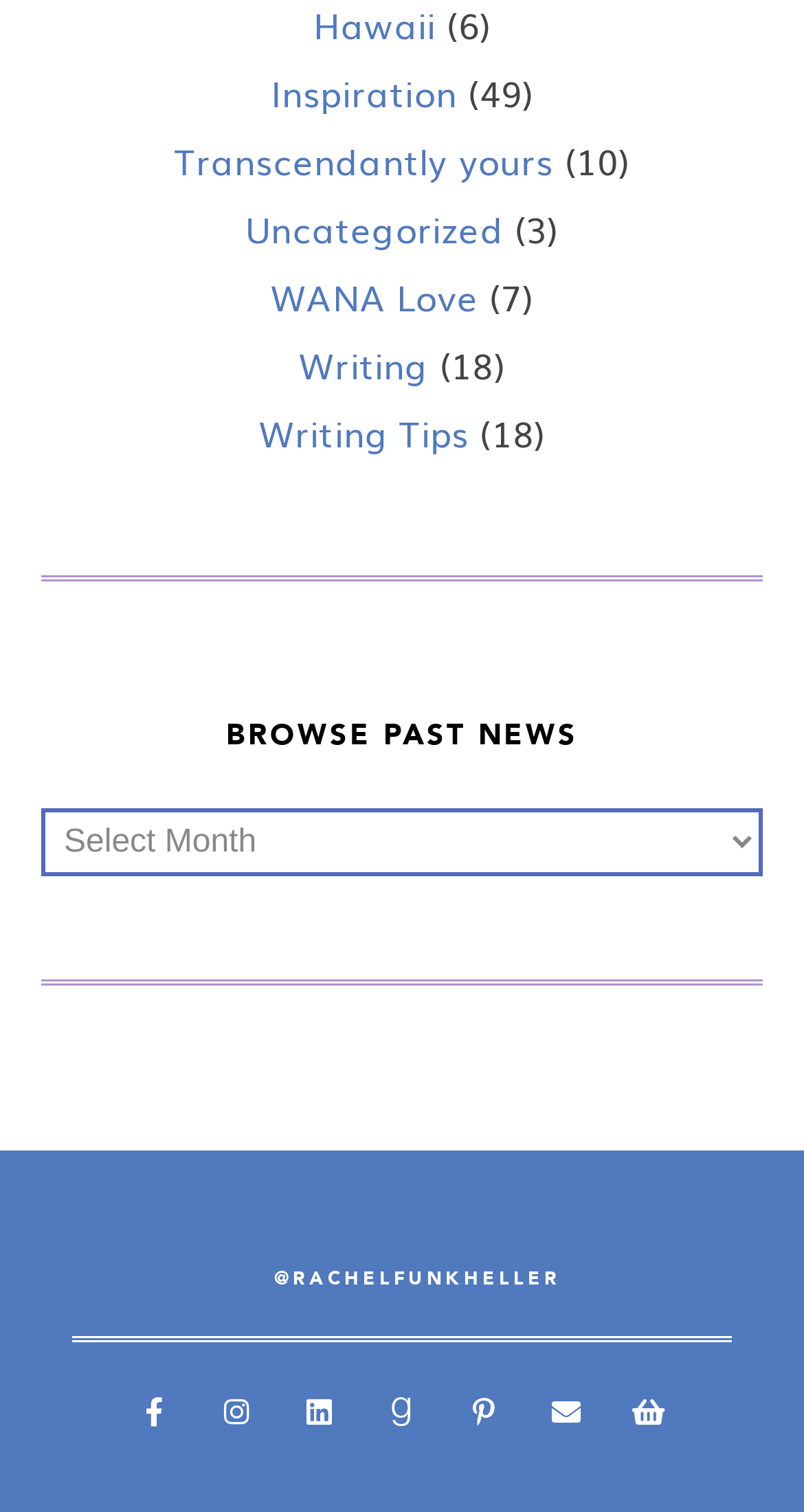What is the name of the author? From the image, respond with a single word or brief phrase.

RACHELFUNKHELLER